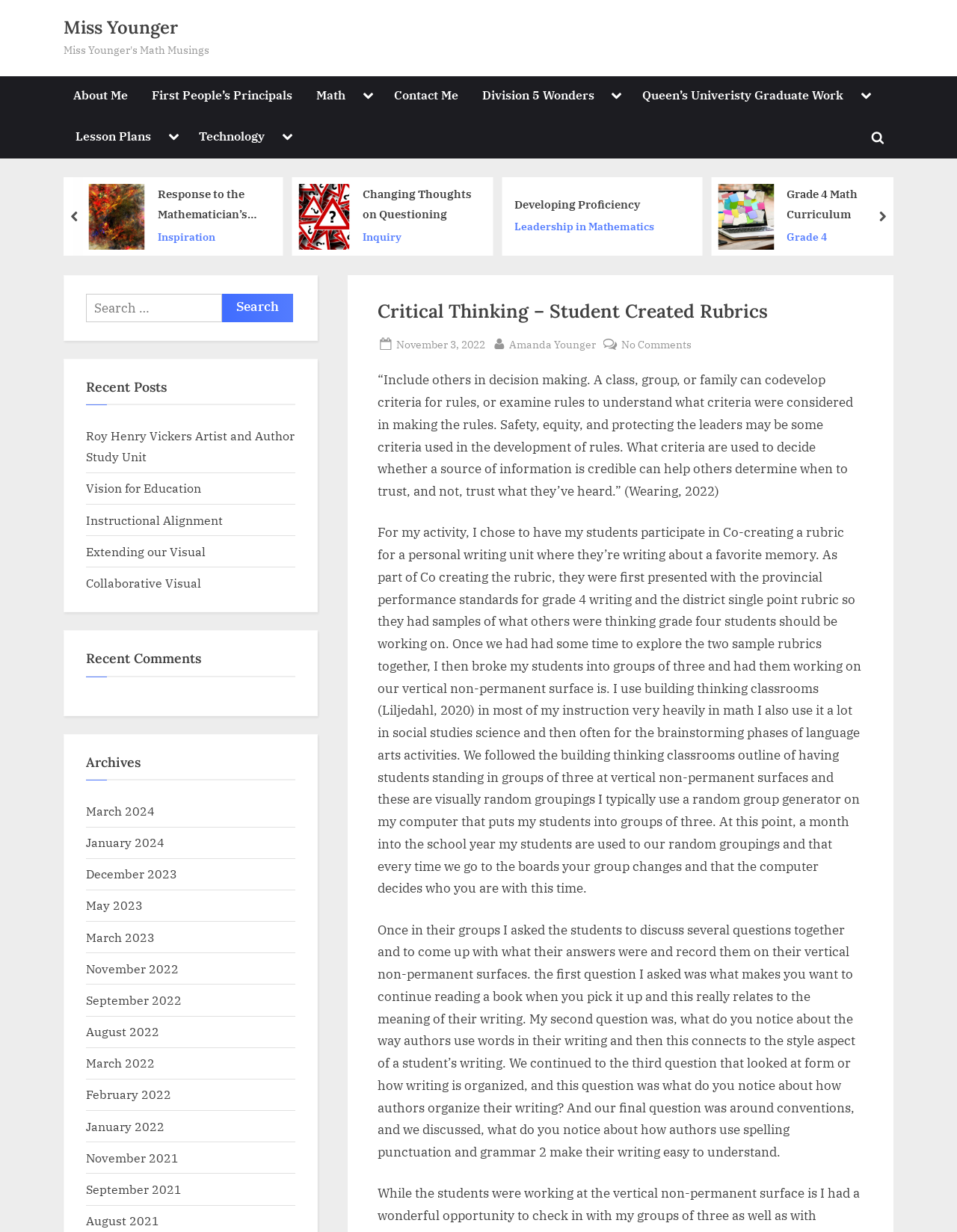Find and extract the text of the primary heading on the webpage.

Critical Thinking – Student Created Rubrics